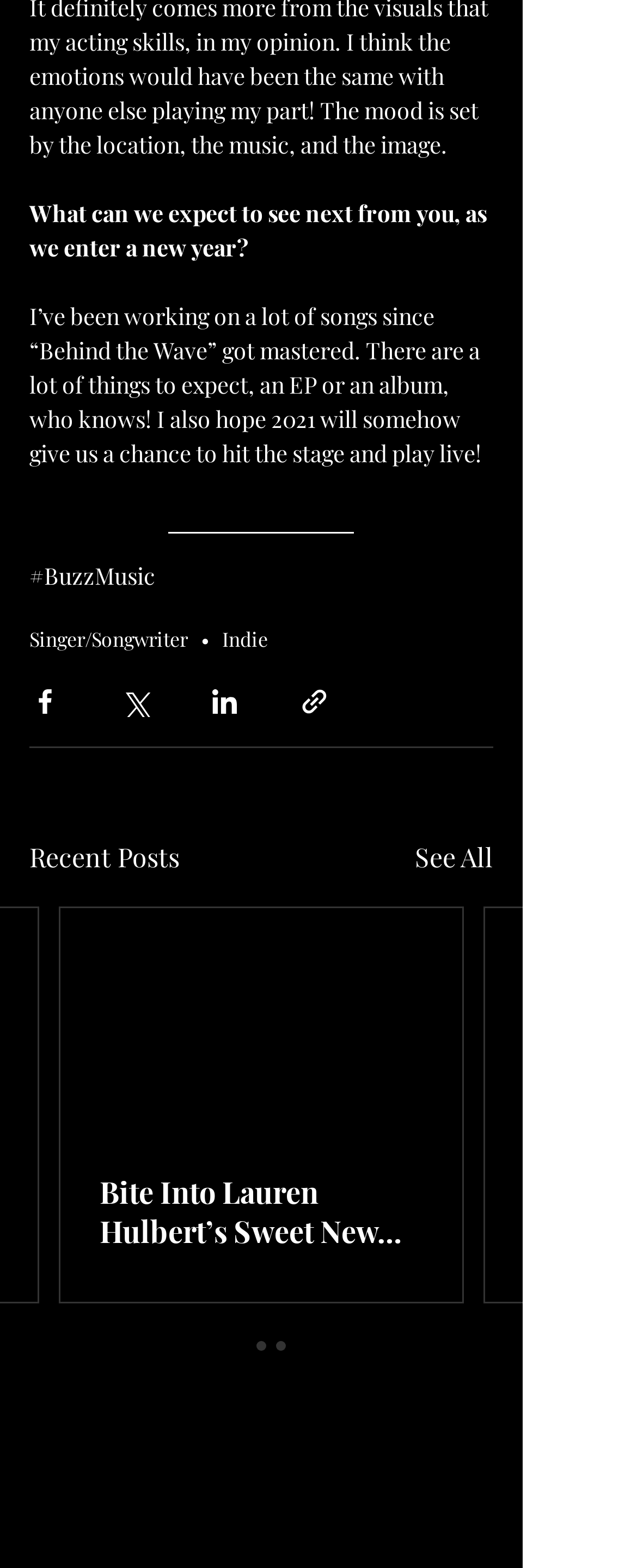Please identify the bounding box coordinates of the element's region that I should click in order to complete the following instruction: "Open the 'Instagram' social media page". The bounding box coordinates consist of four float numbers between 0 and 1, i.e., [left, top, right, bottom].

[0.218, 0.926, 0.285, 0.953]